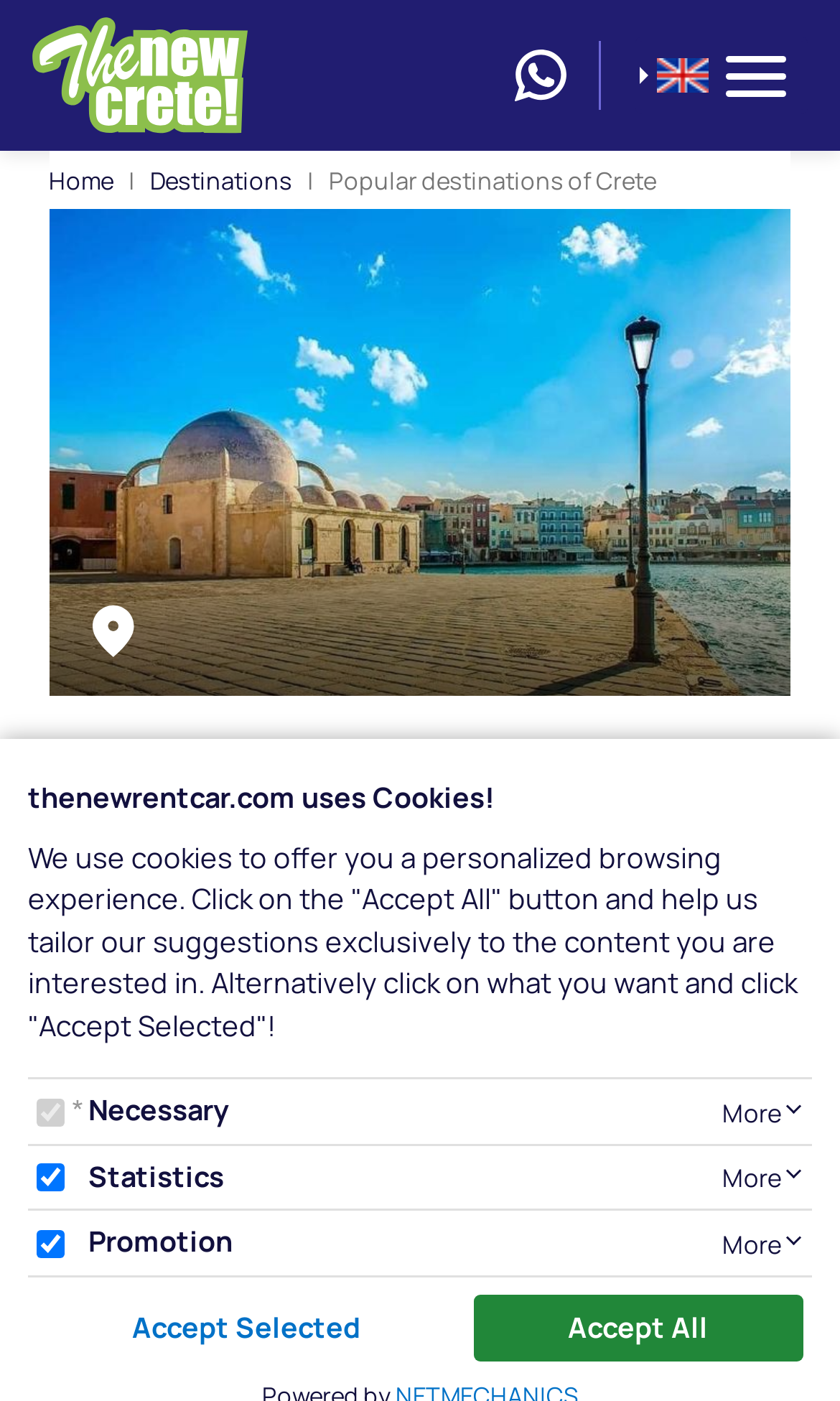Please provide the bounding box coordinates for the element that needs to be clicked to perform the instruction: "Explore 'Destinations'". The coordinates must consist of four float numbers between 0 and 1, formatted as [left, top, right, bottom].

[0.179, 0.117, 0.348, 0.14]